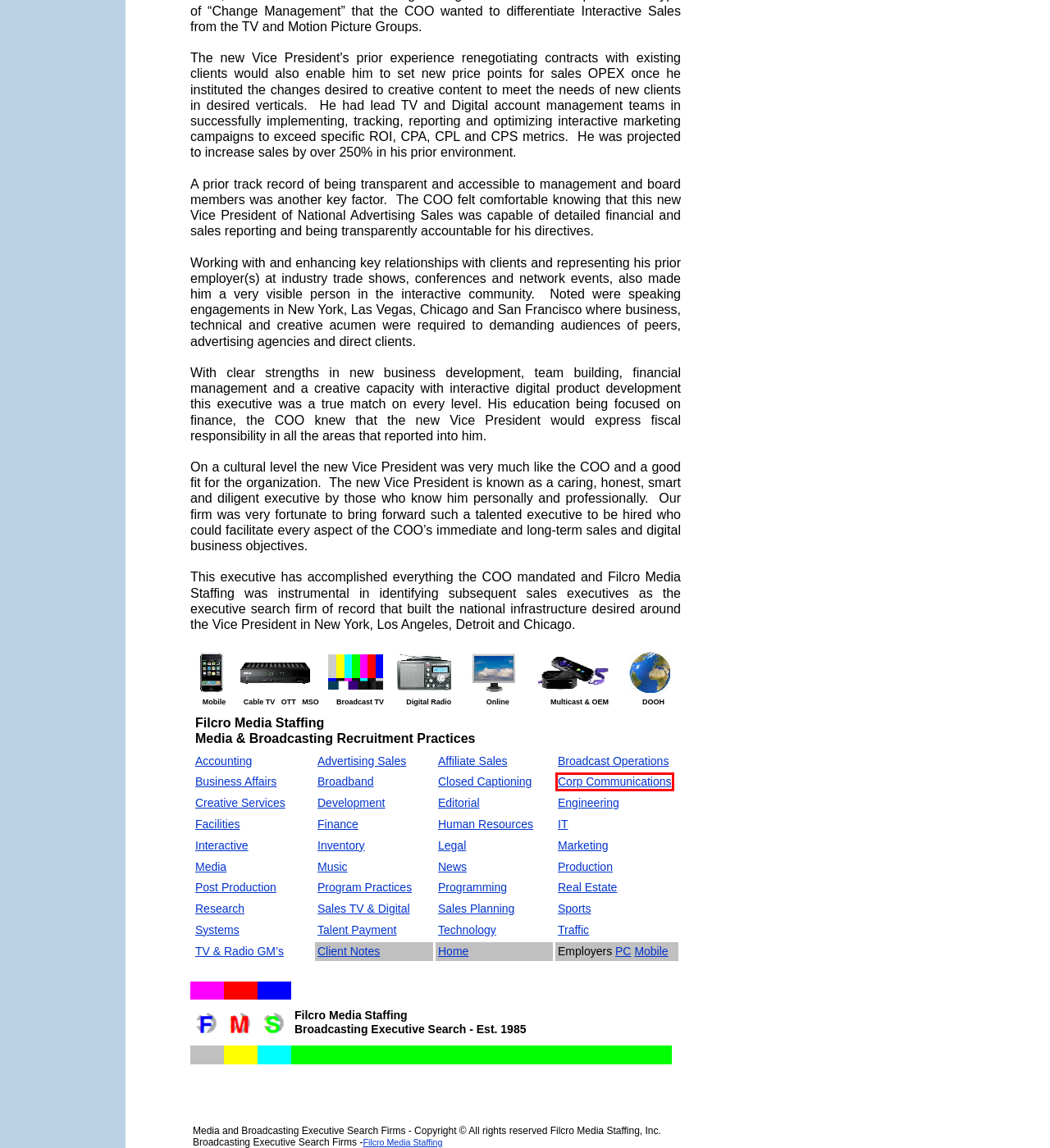You have a screenshot of a webpage with a red bounding box around a UI element. Determine which webpage description best matches the new webpage that results from clicking the element in the bounding box. Here are the candidates:
A. Media Accounting and Finance Executive Search
B. Filcro Media Sports | Executive Search
C. Broadcasting and Media Engineering Technology Executive Search
D. News Executive Search Firms
E. Inventory Traffic Sales Planning | Executive Recruiters
F. Media Industry Real Estate and Facilities Executive Search
G. Retain Filcro Media Staffing  Terms Conditions  Media Executive Search
H. Corporate Communications Executive Search Firms

H